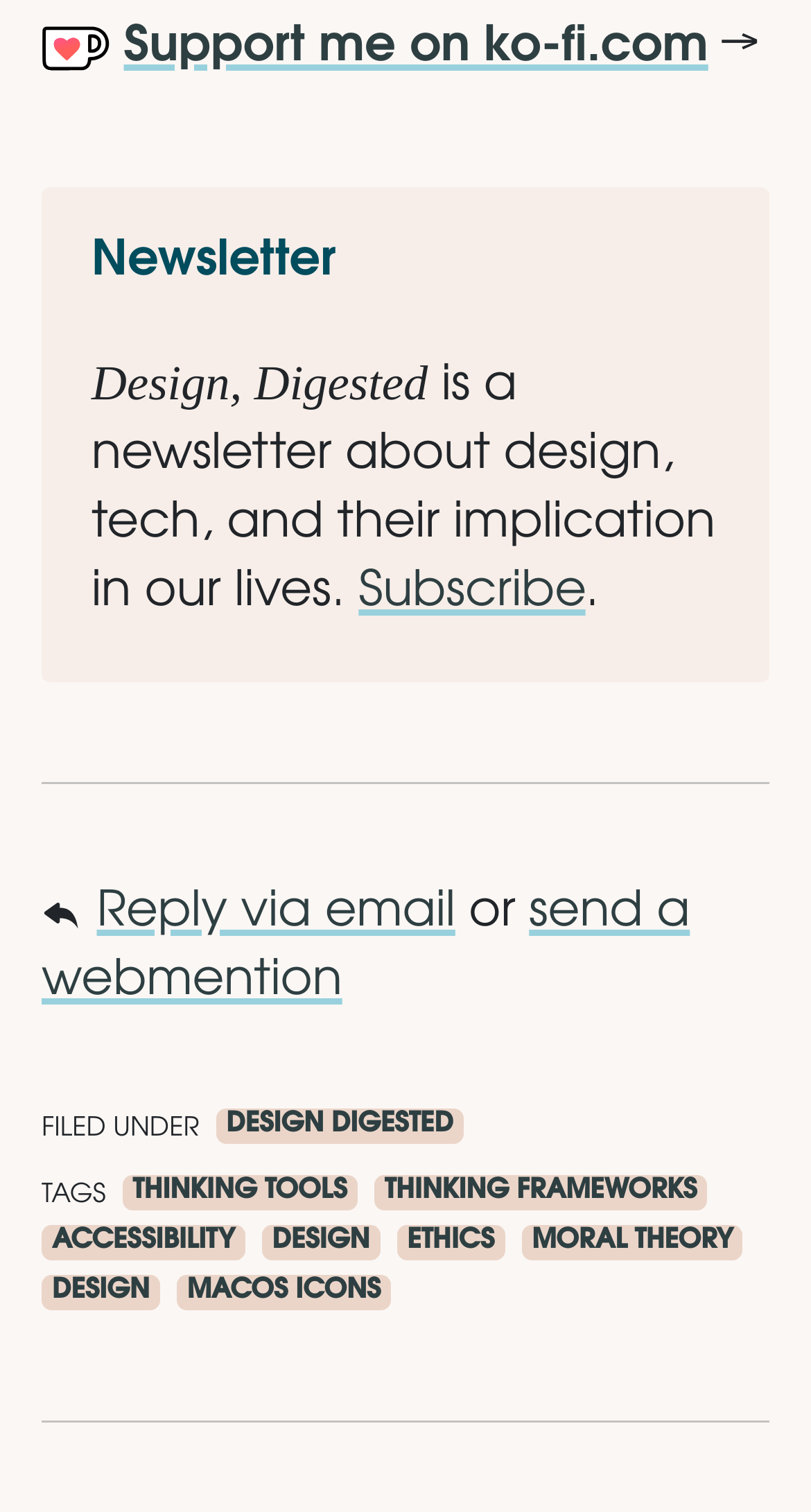Please provide a comprehensive response to the question based on the details in the image: How can one reply to the newsletter?

The question can be answered by looking at the links 'Reply via email' and 'send a webmention' which suggest that one can reply to the newsletter via email or webmention.